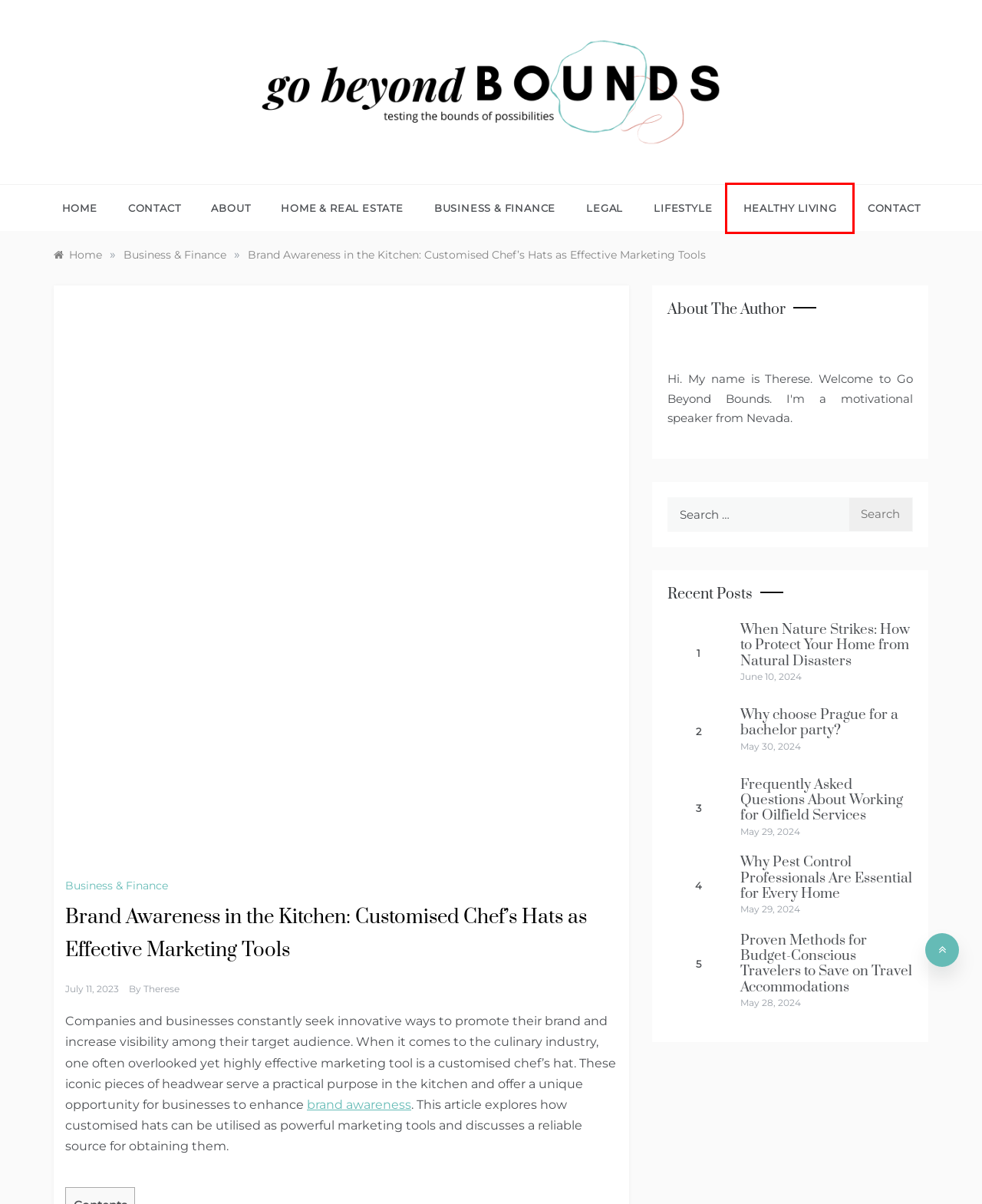Look at the screenshot of a webpage where a red rectangle bounding box is present. Choose the webpage description that best describes the new webpage after clicking the element inside the red bounding box. Here are the candidates:
A. Why choose Prague for a bachelor party? - Go Beyond Bounds
B. Contact - Go Beyond Bounds
C. Healthy Living Archives - Go Beyond Bounds
D. Business & Finance Archives - Go Beyond Bounds
E. Go Beyond Bounds - Testing the Bounds of Possibilities
F. Home & Real Estate Archives - Go Beyond Bounds
G. Legal Archives - Go Beyond Bounds
H. Proven Methods for Budget-Conscious Travelers to Save on Travel Accommodations - Go Beyond Bounds

C